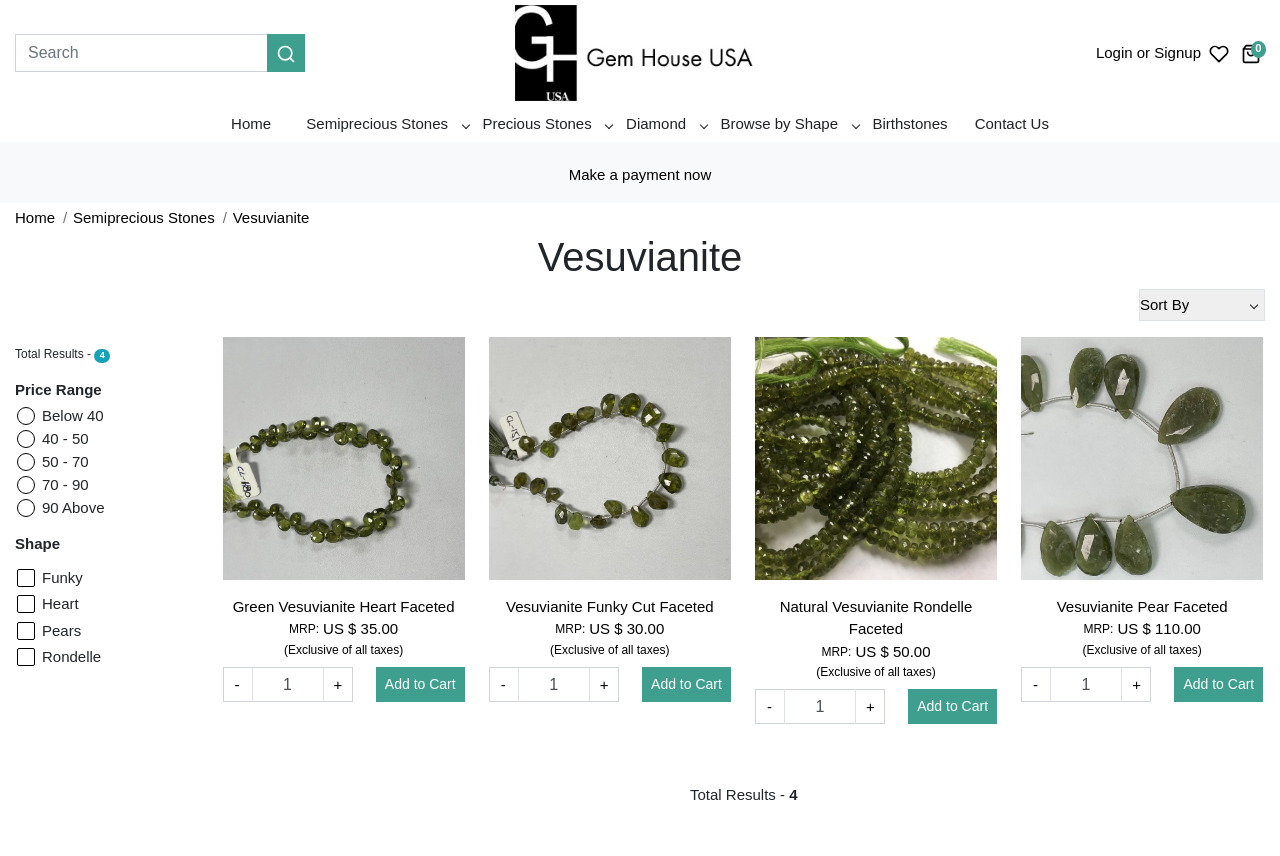Identify the bounding box coordinates of the section to be clicked to complete the task described by the following instruction: "Filter by price range". The coordinates should be four float numbers between 0 and 1, formatted as [left, top, right, bottom].

[0.012, 0.445, 0.079, 0.465]